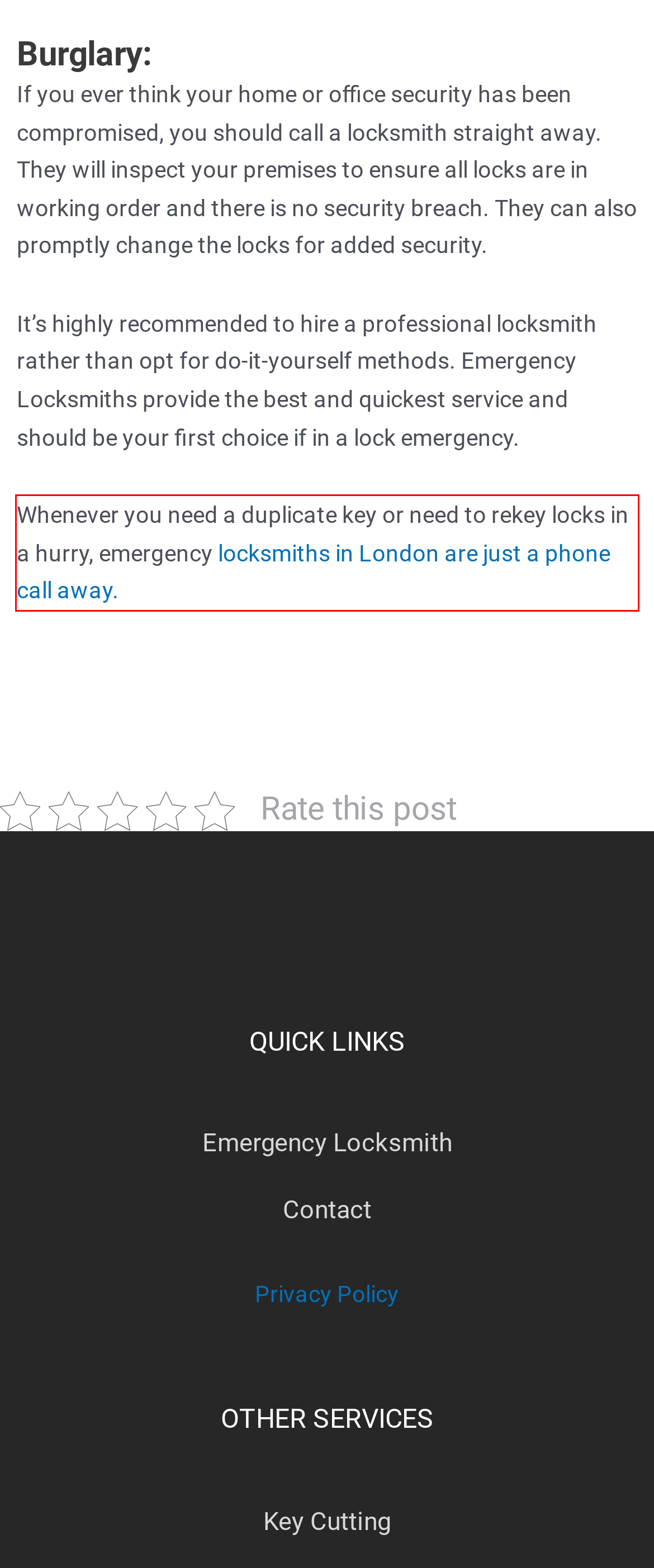Identify the text inside the red bounding box on the provided webpage screenshot by performing OCR.

Whenever you need a duplicate key or need to rekey locks in a hurry, emergency locksmiths in London are just a phone call away.